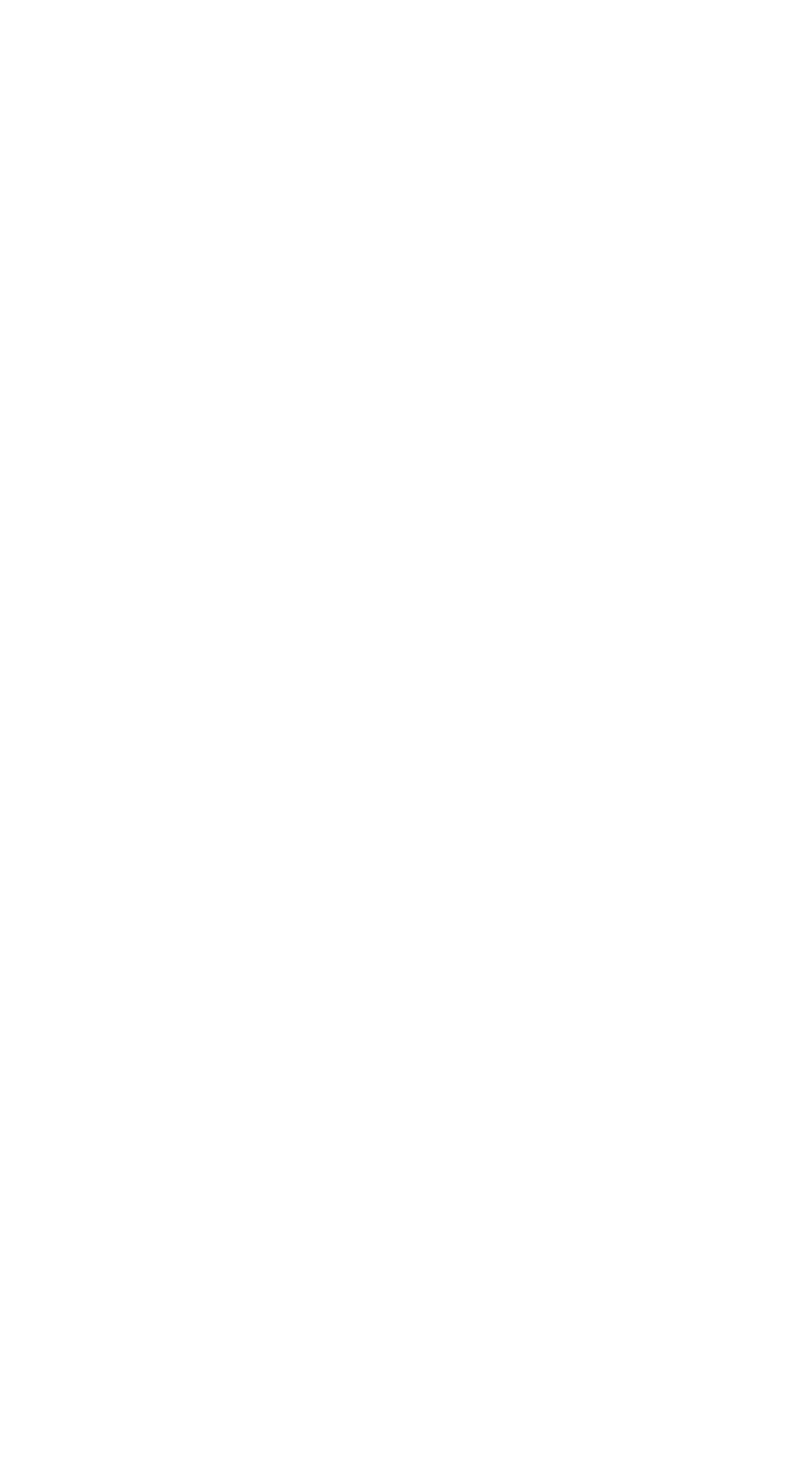How many links are in the main menu?
Utilize the image to construct a detailed and well-explained answer.

I counted the number of links in the main menu by looking at the list of links starting from 'Invitation To Haq' to 'Send your Feedback'. There are 15 links in total.